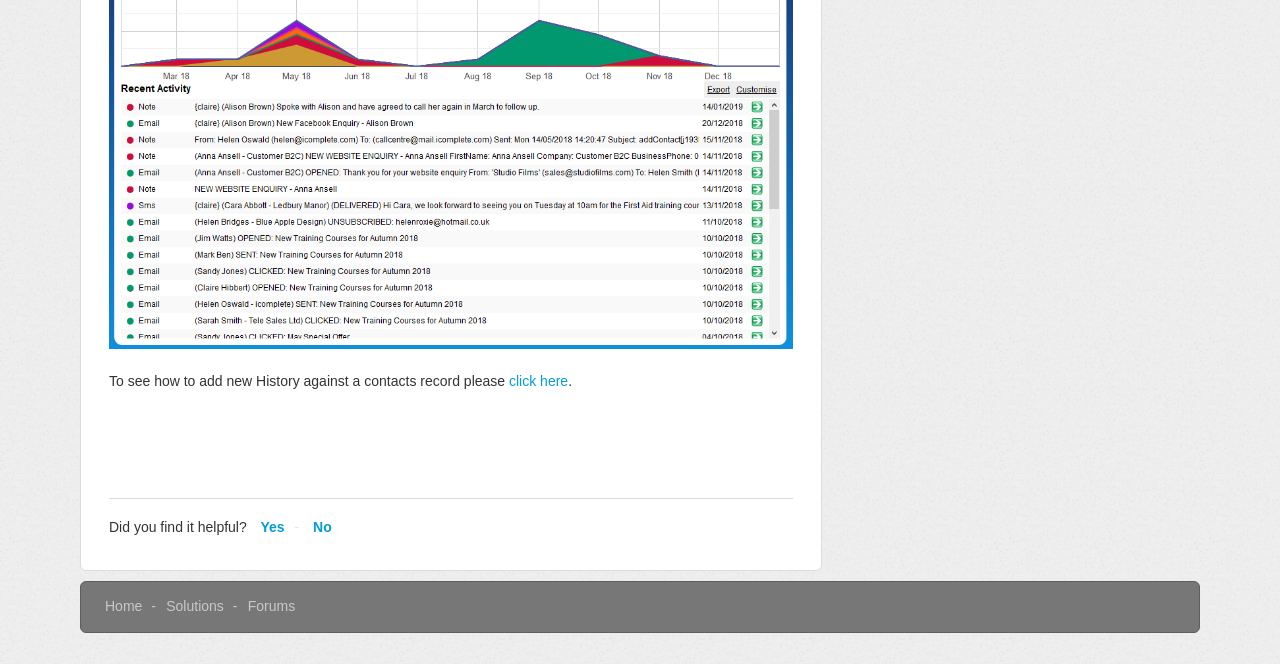What is the last link in the bottom navigation bar?
Look at the screenshot and give a one-word or phrase answer.

Forums